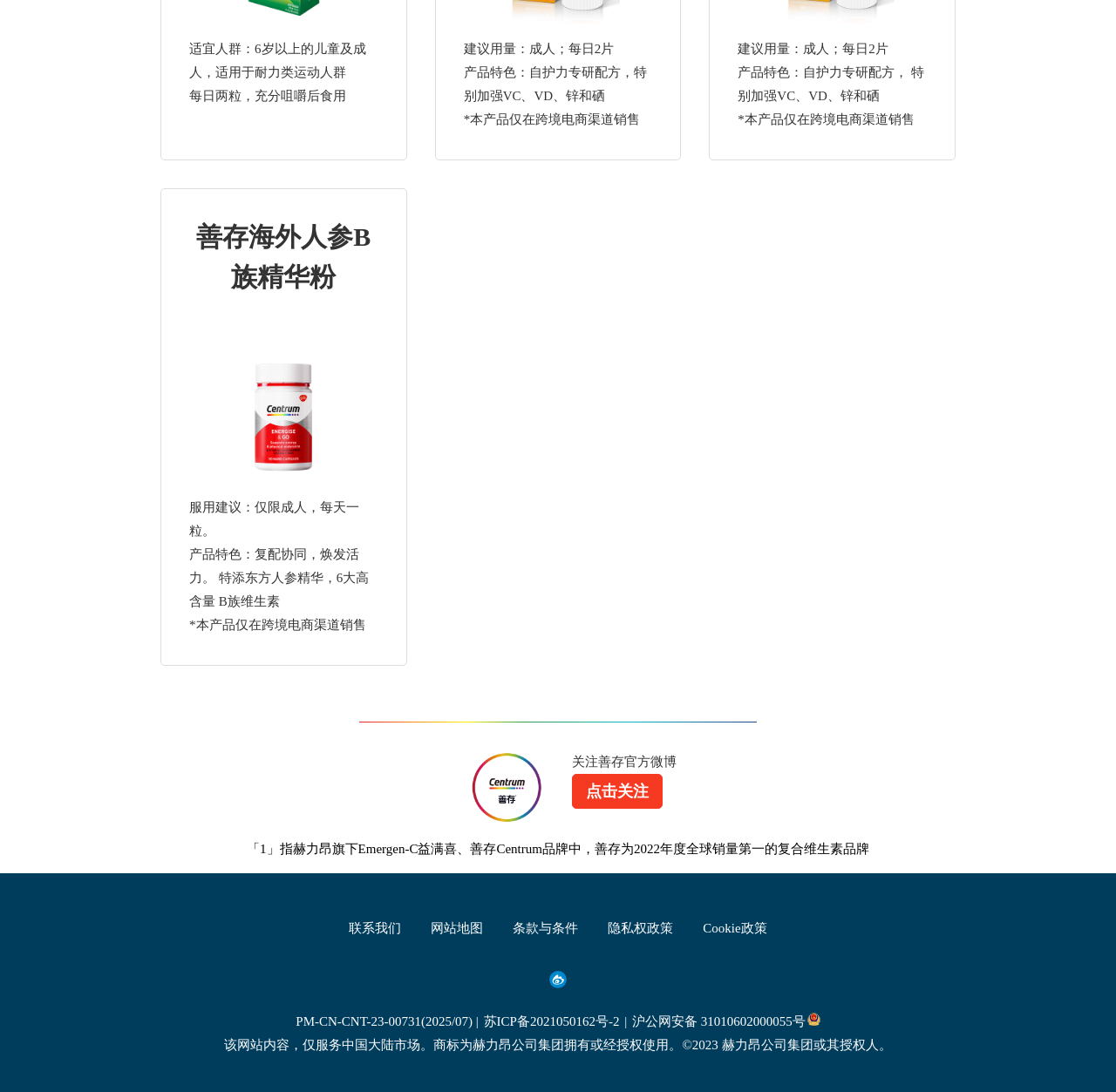Where can this product be purchased?
Please elaborate on the answer to the question with detailed information.

According to the webpage, this product can be purchased through cross-border e-commerce channels, as stated in the text '*本产品仅在跨境电商渠道销售'.